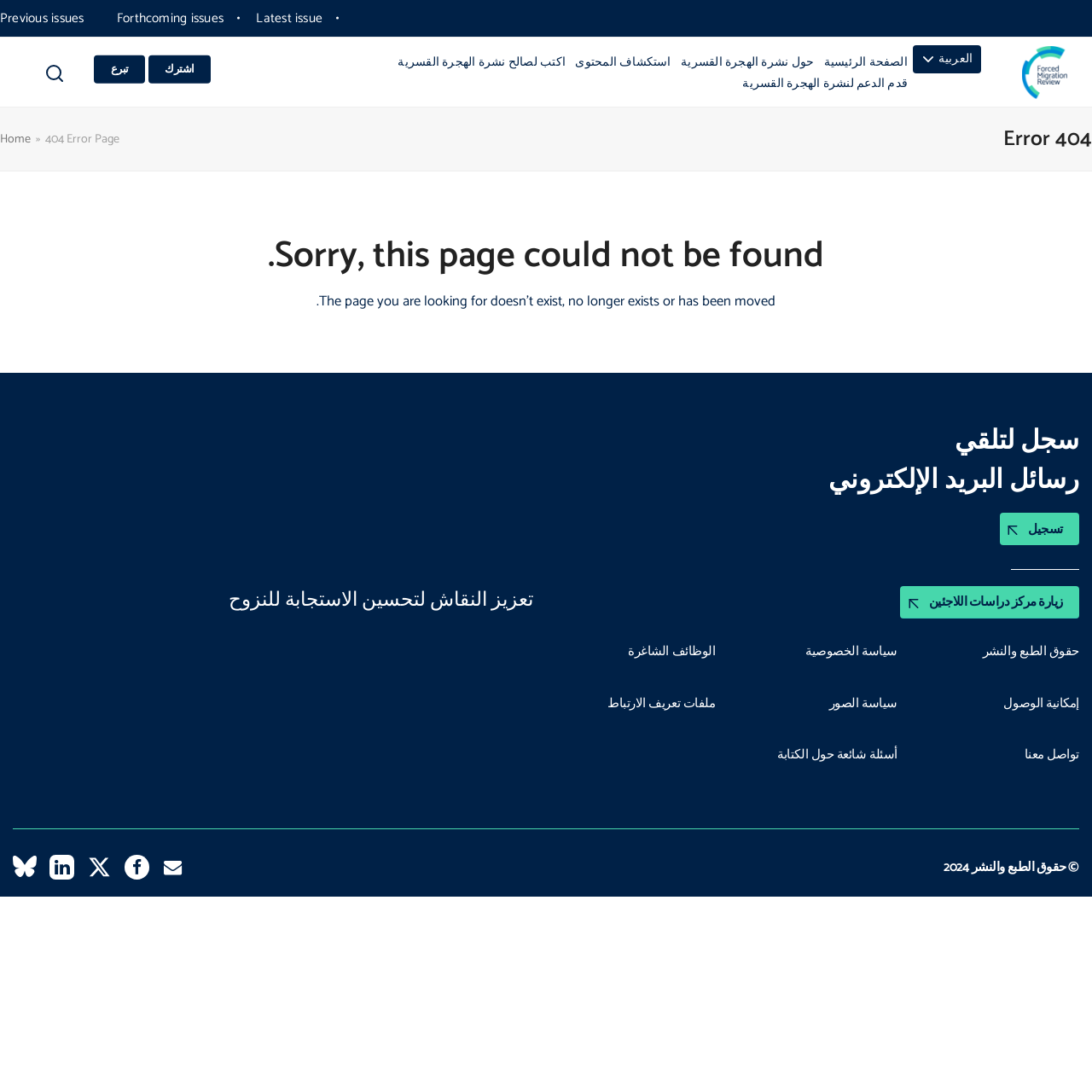Explain in detail what is displayed on the webpage.

The webpage is a 404 error page from the Forced Migration Review website. At the top, there are three links: "Latest issue", "Forthcoming issues", and "Previous issues", aligned horizontally. To the right of these links, there is a layout table containing a link to the Forced Migration Review website, accompanied by an image with the same name.

Below these elements, there is a complementary section with two links: "اشترك" (subscribe) and "تبرع" (donate). Next to this section, there is a main navigation menu with several links, including "العربية" (Arabic), "الصفحة الرئيسية" (home page), and others.

The main content of the page is divided into three sections. The first section has a header with the error message "Error 404" and a navigation menu indicating the current location. Below this, there is an article section with a heading "Sorry, this page could not be found.".

The second section contains various links and static text, including "سجل لتلقي رسائل البريد الإلكتروني" (register to receive email newsletters), "زيارة مركز دراسات اللاجئين" (visit the Refugee Studies Centre), and others.

The third section, at the bottom of the page, has a series of links to pages such as "حقوق الطبع والنشر" (copyright), "إمكانية الوصول" (accessibility), and "تواصل معنا" (contact us). There are also links to social media platforms like Facebook, Twitter, and LinkedIn. Finally, there is a copyright notice "© حقوق الطبع والنشر 2024" at the very bottom of the page.